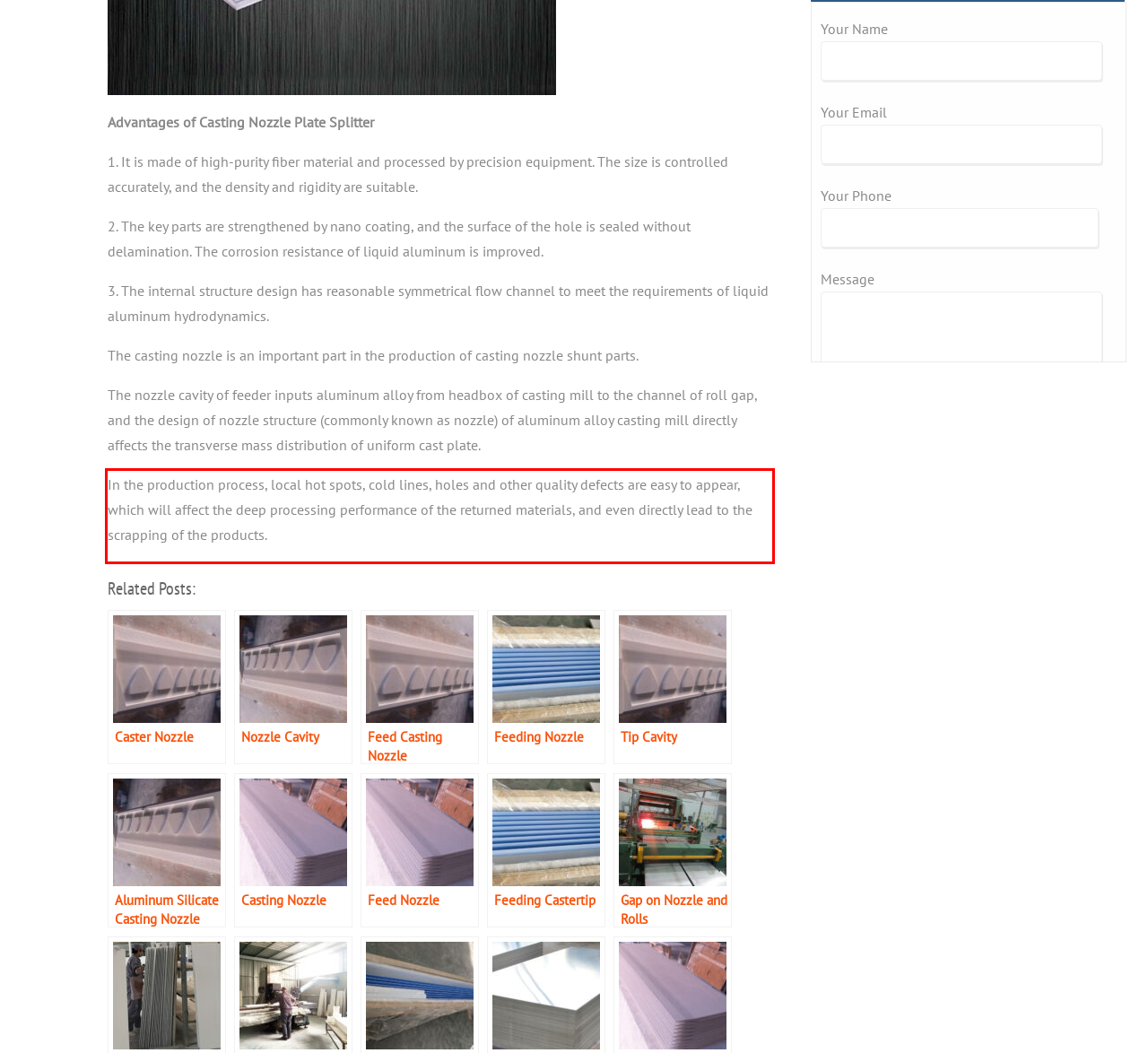Please perform OCR on the text within the red rectangle in the webpage screenshot and return the text content.

In the production process, local hot spots, cold lines, holes and other quality defects are easy to appear, which will affect the deep processing performance of the returned materials, and even directly lead to the scrapping of the products.